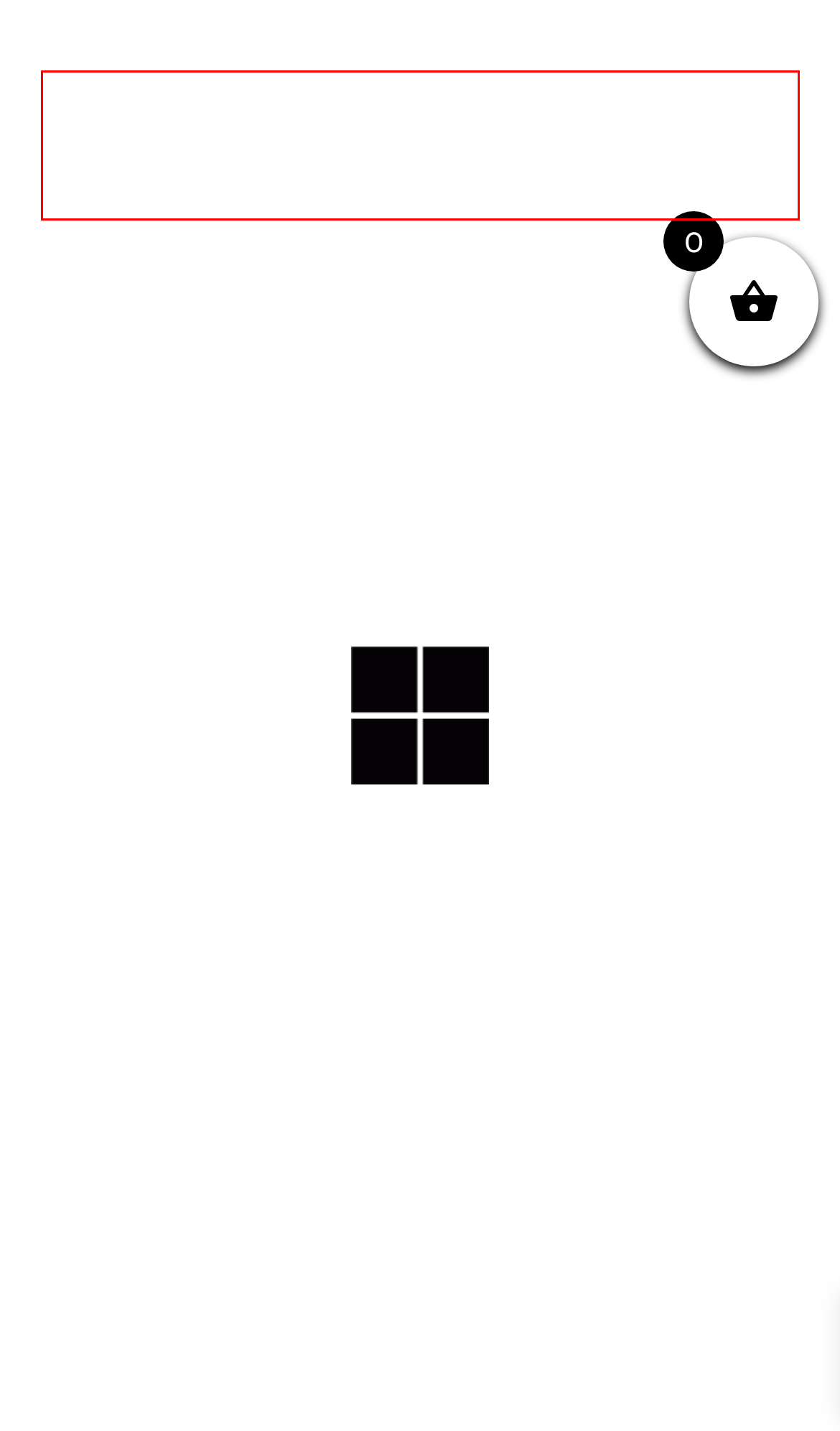You are given a screenshot depicting a webpage with a red bounding box around a UI element. Select the description that best corresponds to the new webpage after clicking the selected element. Here are the choices:
A. Books in Focus Archives - Bookish Bay
B. Mugs Archives - Bookish Bay
C. Return Policy - Bookish Bay
D. H.G. Wells - Bookish Bay
E. Award-Winning Debut Novels - Bookish Bay
F. Bookish Bay - All things bookish & literary
G. Payment+Shipping Policy - Bookish Bay
H. Book Piles Archives - Bookish Bay

F